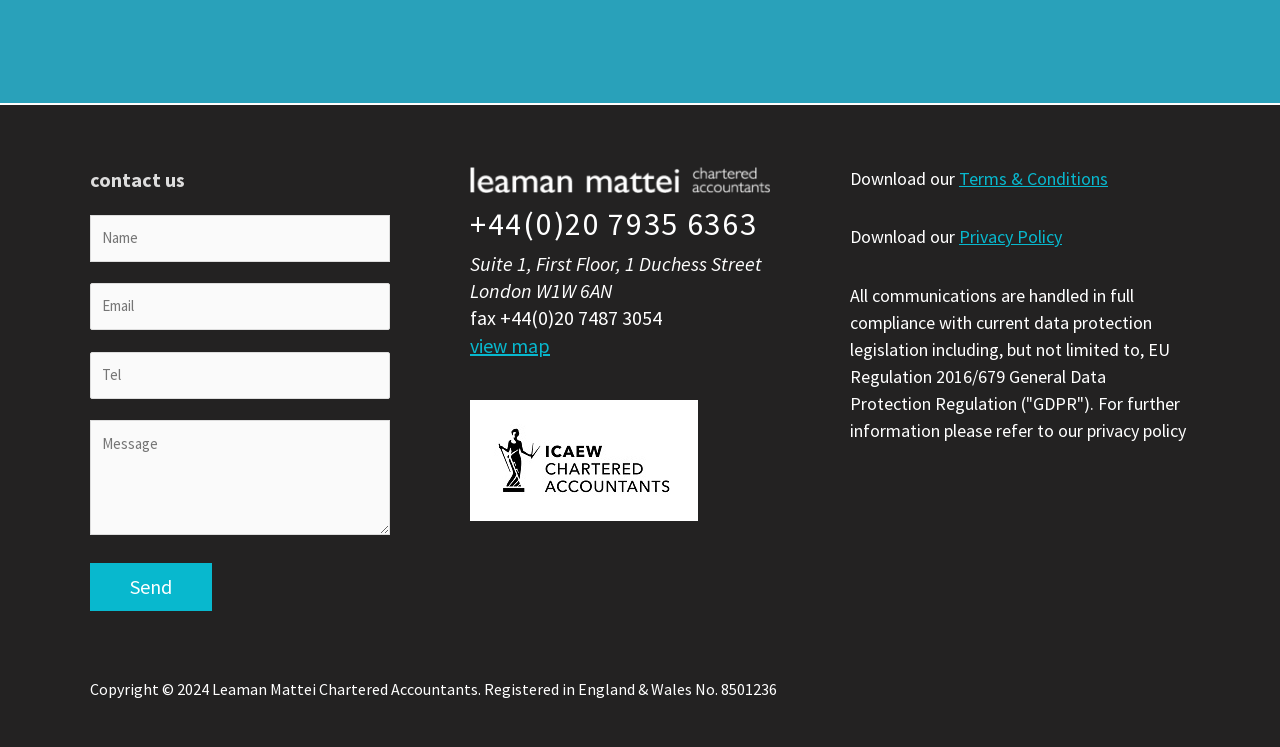Locate the bounding box coordinates of the area that needs to be clicked to fulfill the following instruction: "download the terms and conditions". The coordinates should be in the format of four float numbers between 0 and 1, namely [left, top, right, bottom].

[0.749, 0.223, 0.866, 0.254]